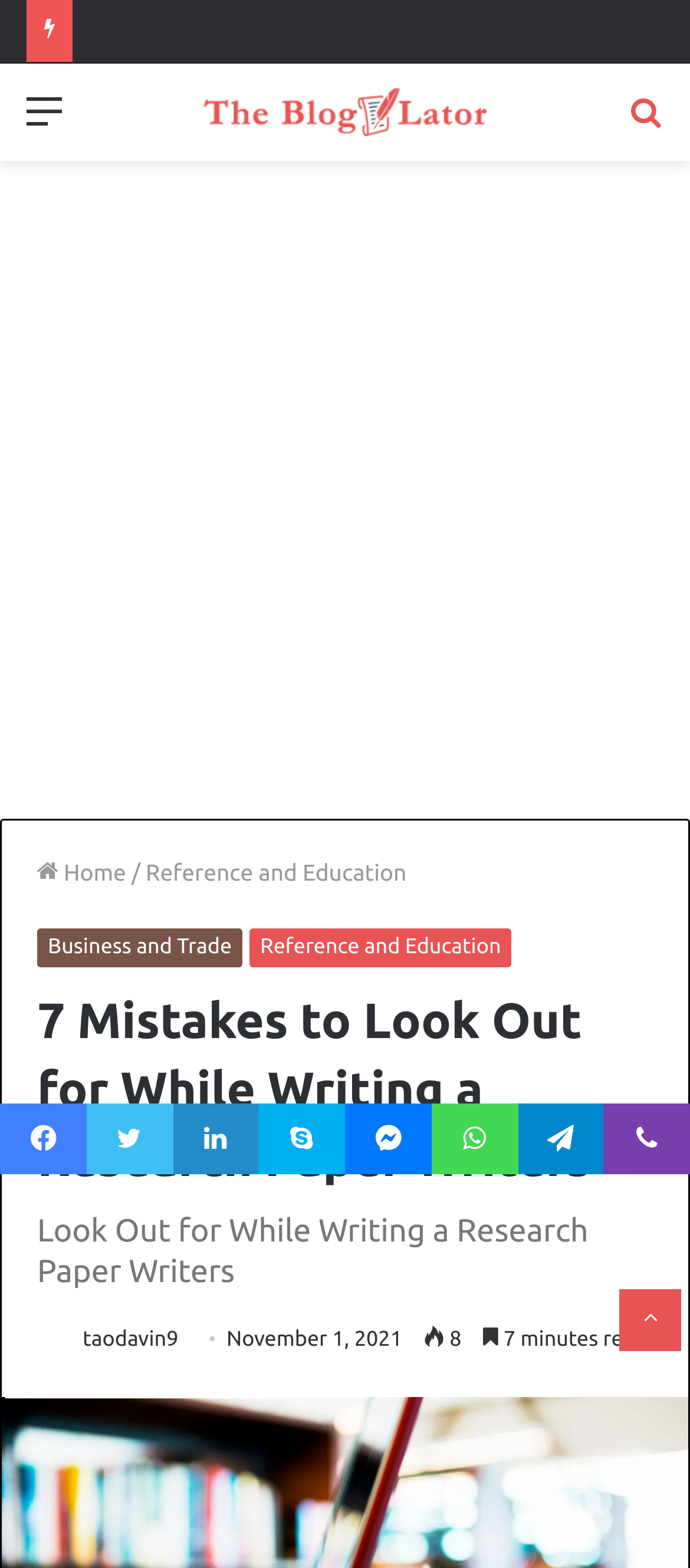What is the date of publication of the article?
Provide a comprehensive and detailed answer to the question.

The date of publication of the article is mentioned at the bottom of the article, where it says 'November 1, 2021'.